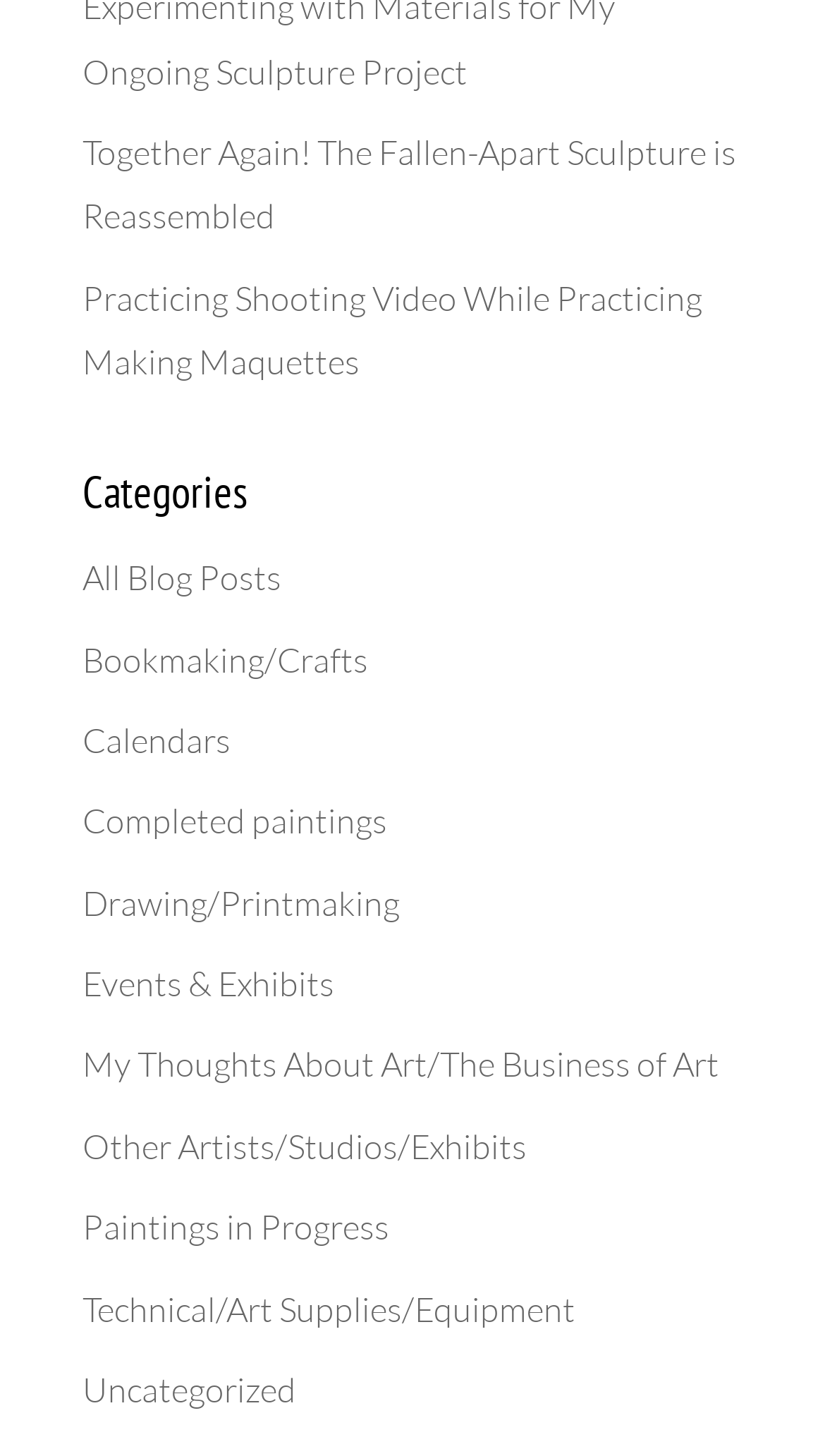How many links are on the webpage?
Refer to the image and offer an in-depth and detailed answer to the question.

I counted the number of links on the webpage, including the two at the top ('Together Again! The Fallen-Apart Sculpture is Reassembled' and 'Practicing Shooting Video While Practicing Making Maquettes') and the 11 categories listed under the 'Categories' heading. There are 13 links in total.